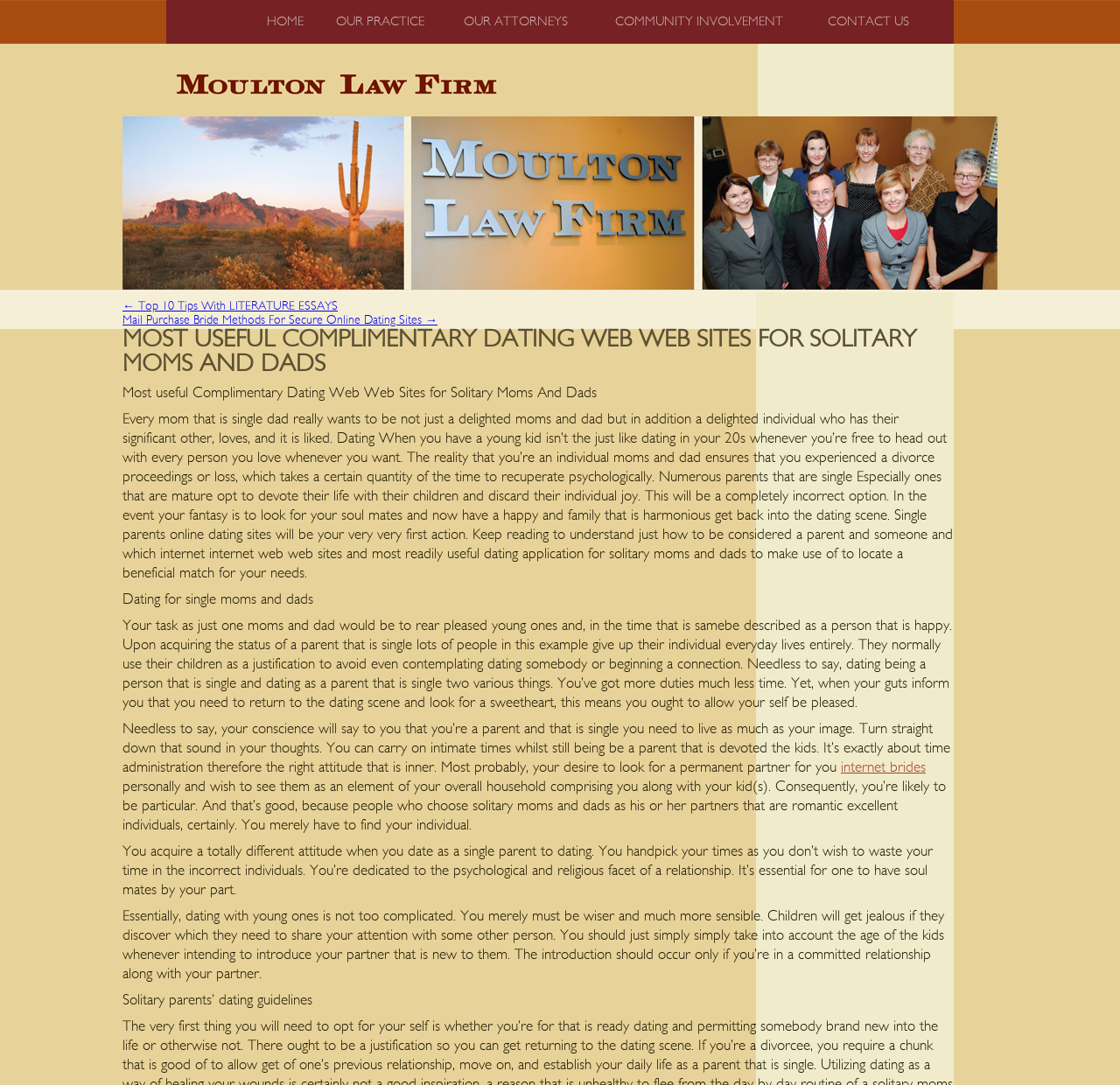Please give a one-word or short phrase response to the following question: 
What is the text of the main heading?

MOST USEFUL COMPLIMENTARY DATING WEB WEB SITES FOR SOLITARY MOMS AND DADS